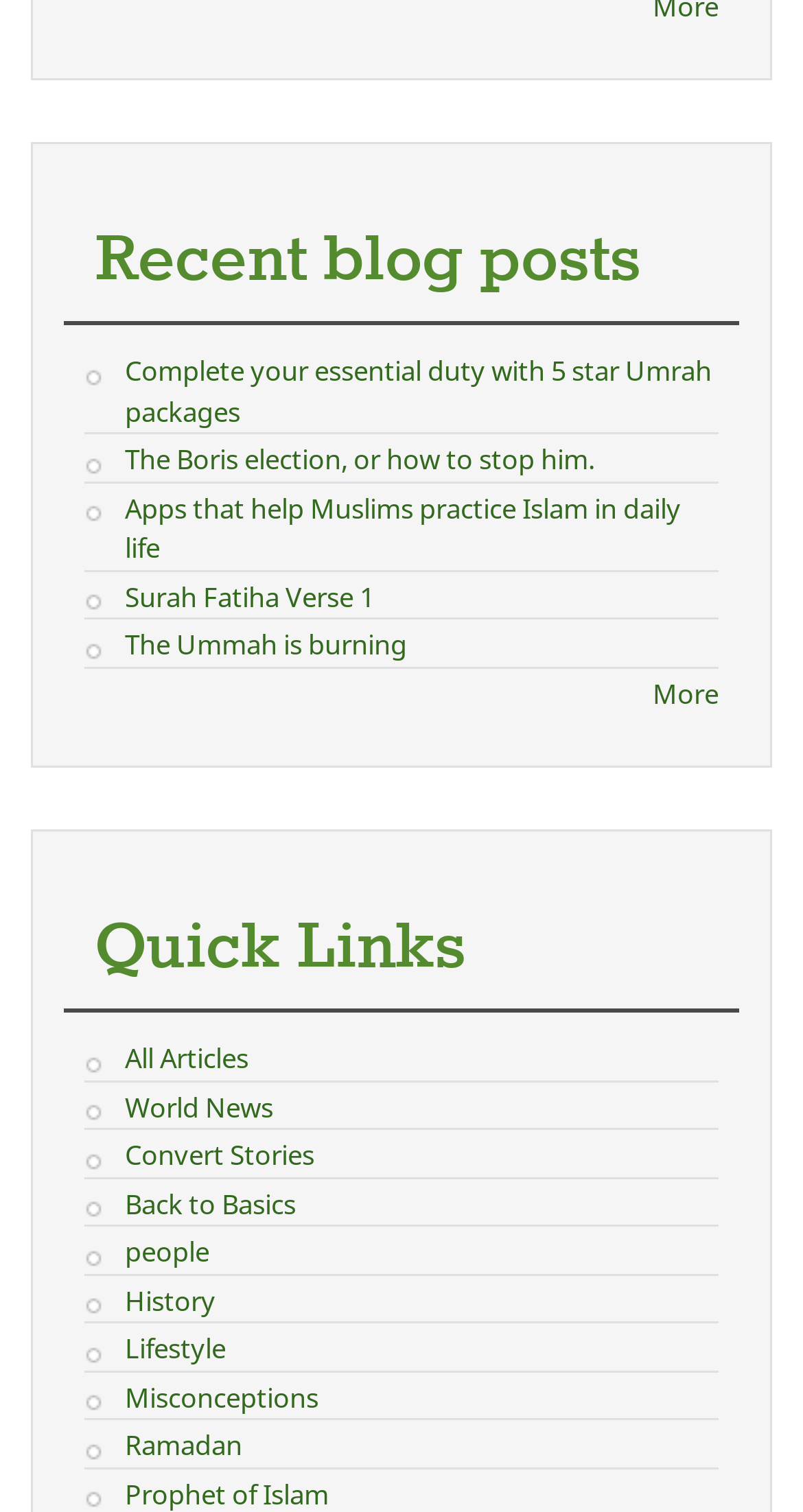How many links are there under the 'Quick Links' section?
Please give a detailed and elaborate explanation in response to the question.

I counted the number of links under the 'Quick Links' section, which starts with the heading 'Quick Links' and includes links such as 'All Articles', 'World News', 'Convert Stories', and so on. There are 9 links in total.